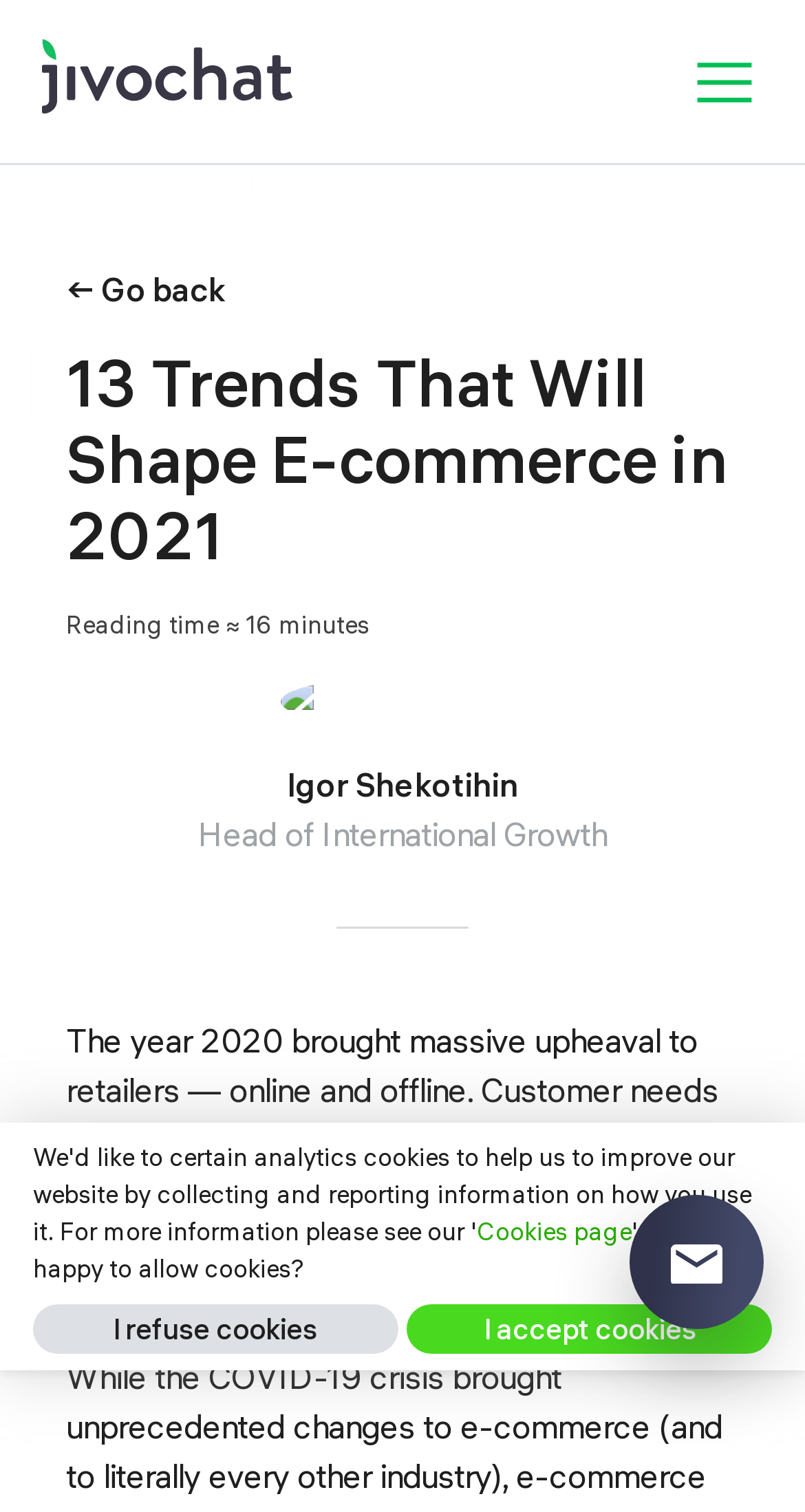What is the main idea of the first sentence of the article?
Using the information from the image, provide a comprehensive answer to the question.

The main idea of the first sentence of the article can be found by reading the sentence, which says 'The year 2020 brought massive upheaval to retailers — online and offline. Customer needs changed overnight, and emerging trends suddenly became more urgent, forcing sellers to rethink their game plan and embrace tech-driven online shopping trends.' The main idea of the sentence is that customer needs changed suddenly.